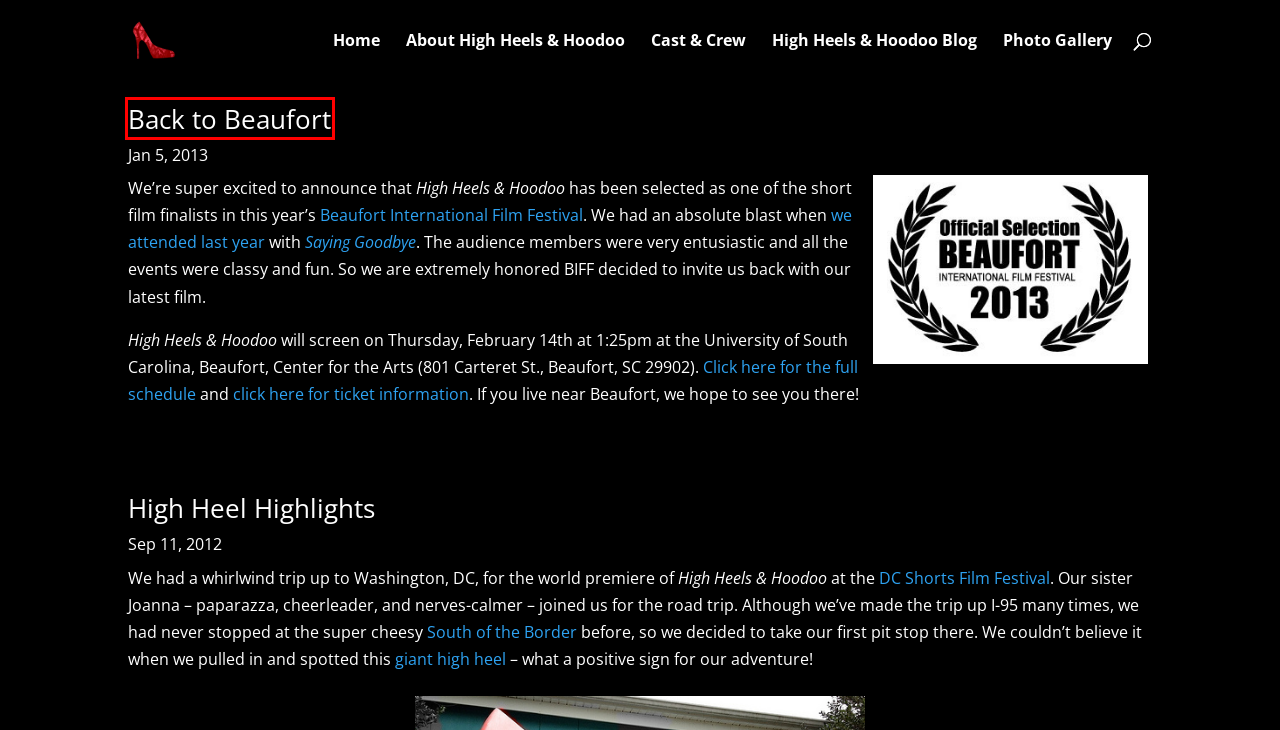Observe the screenshot of a webpage with a red bounding box highlighting an element. Choose the webpage description that accurately reflects the new page after the element within the bounding box is clicked. Here are the candidates:
A. Saying Goodbye | Award-Winning Short Film
B. High Heel Highlights | High Heels and Hoodoo
C. High Heels and Hoodoo | Award-Winning Short Film
D. About High Heels & Hoodoo | High Heels and Hoodoo
E. Back to Beaufort | High Heels and Hoodoo
F. Photo Gallery | High Heels and Hoodoo
G. Beautiful Beaufort | Saying Goodbye
H. Cast & Crew | High Heels and Hoodoo

E